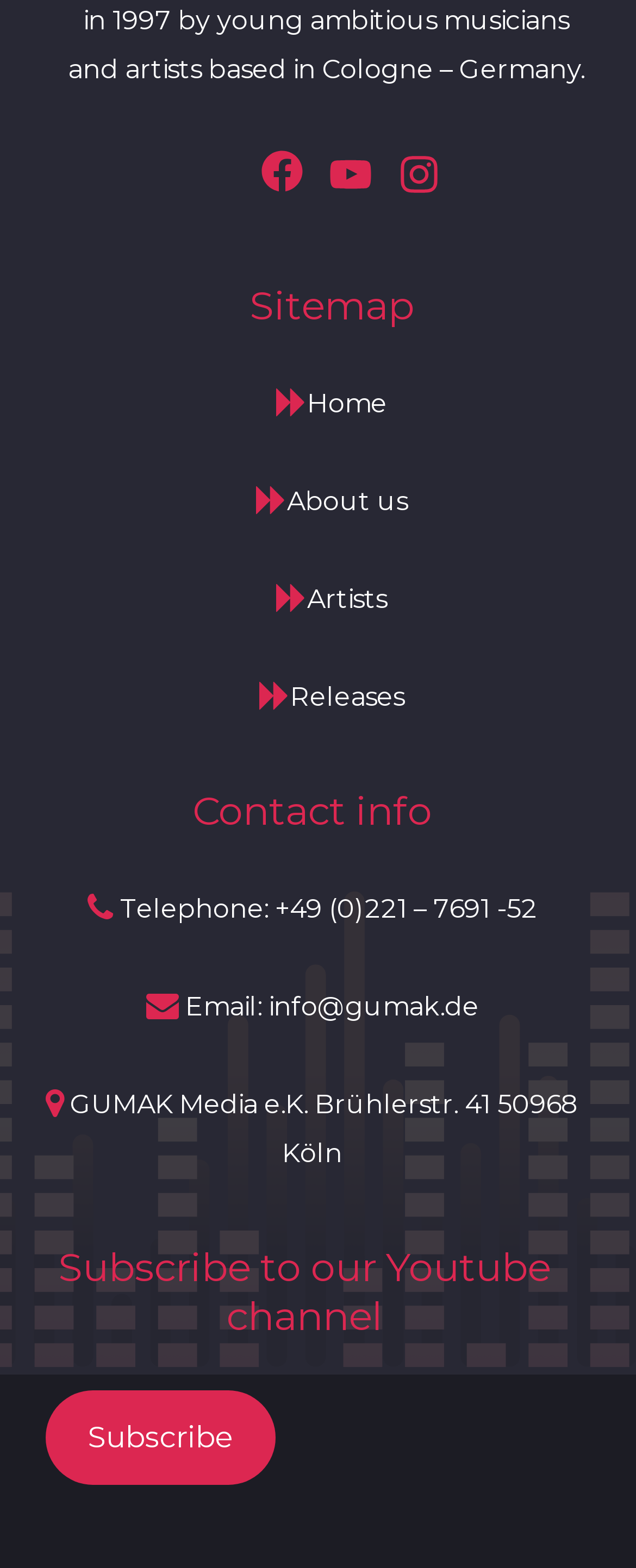Locate the bounding box of the user interface element based on this description: "About us".

[0.402, 0.31, 0.641, 0.33]